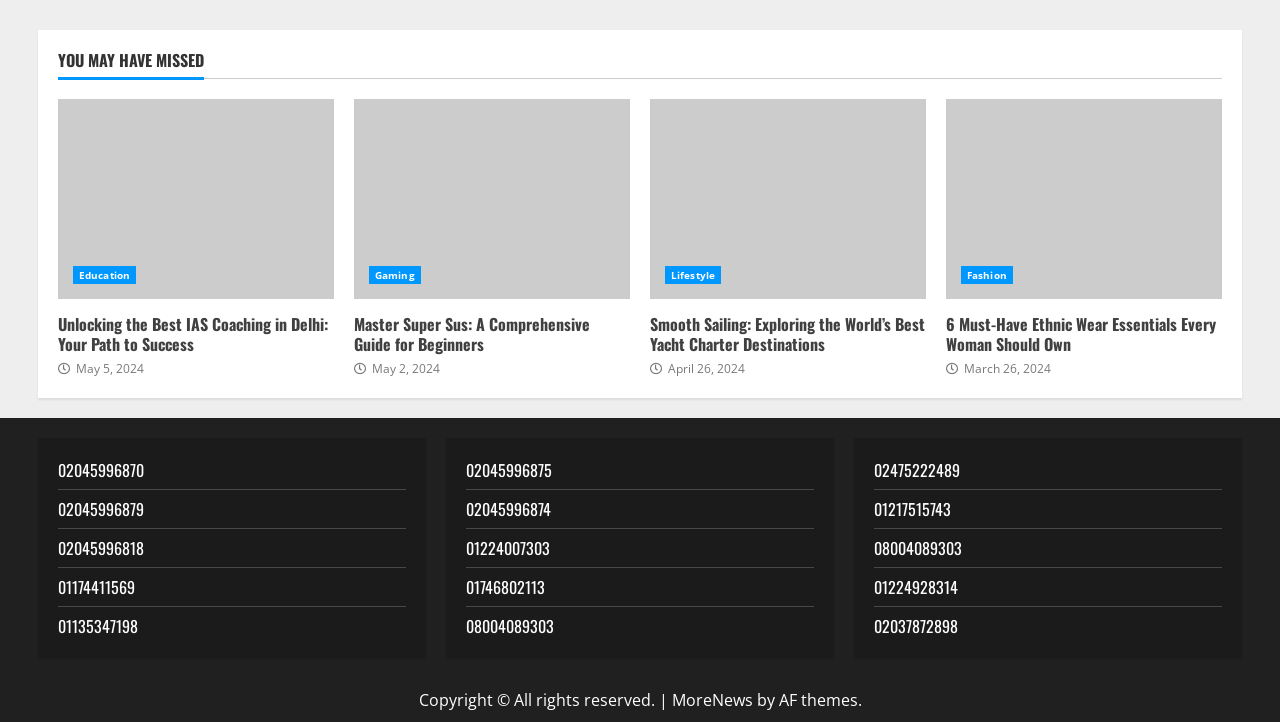Please provide the bounding box coordinates for the element that needs to be clicked to perform the following instruction: "View the rankings". The coordinates should be given as four float numbers between 0 and 1, i.e., [left, top, right, bottom].

None